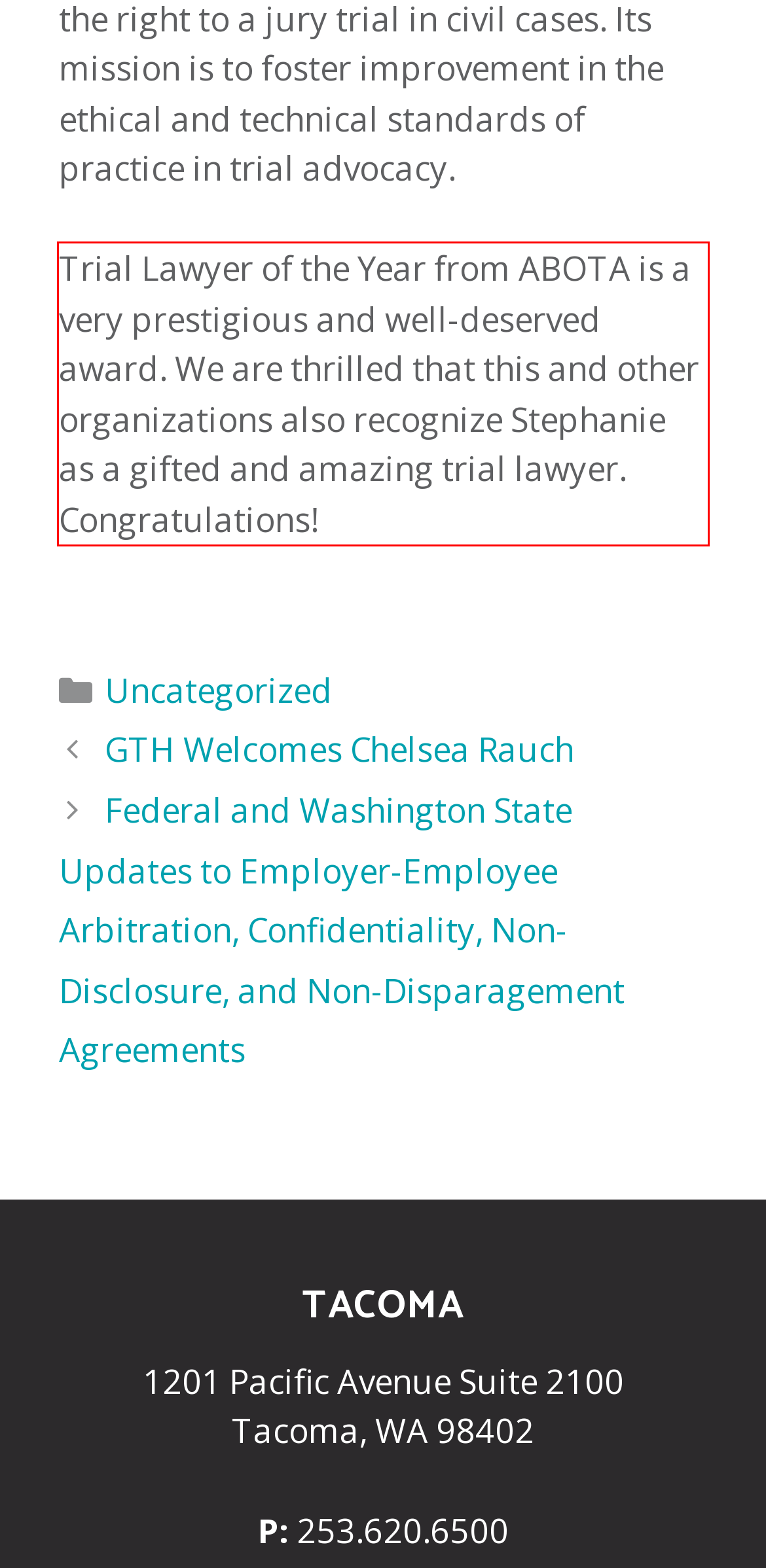You are looking at a screenshot of a webpage with a red rectangle bounding box. Use OCR to identify and extract the text content found inside this red bounding box.

Trial Lawyer of the Year from ABOTA is a very prestigious and well-deserved award. We are thrilled that this and other organizations also recognize Stephanie as a gifted and amazing trial lawyer. Congratulations!